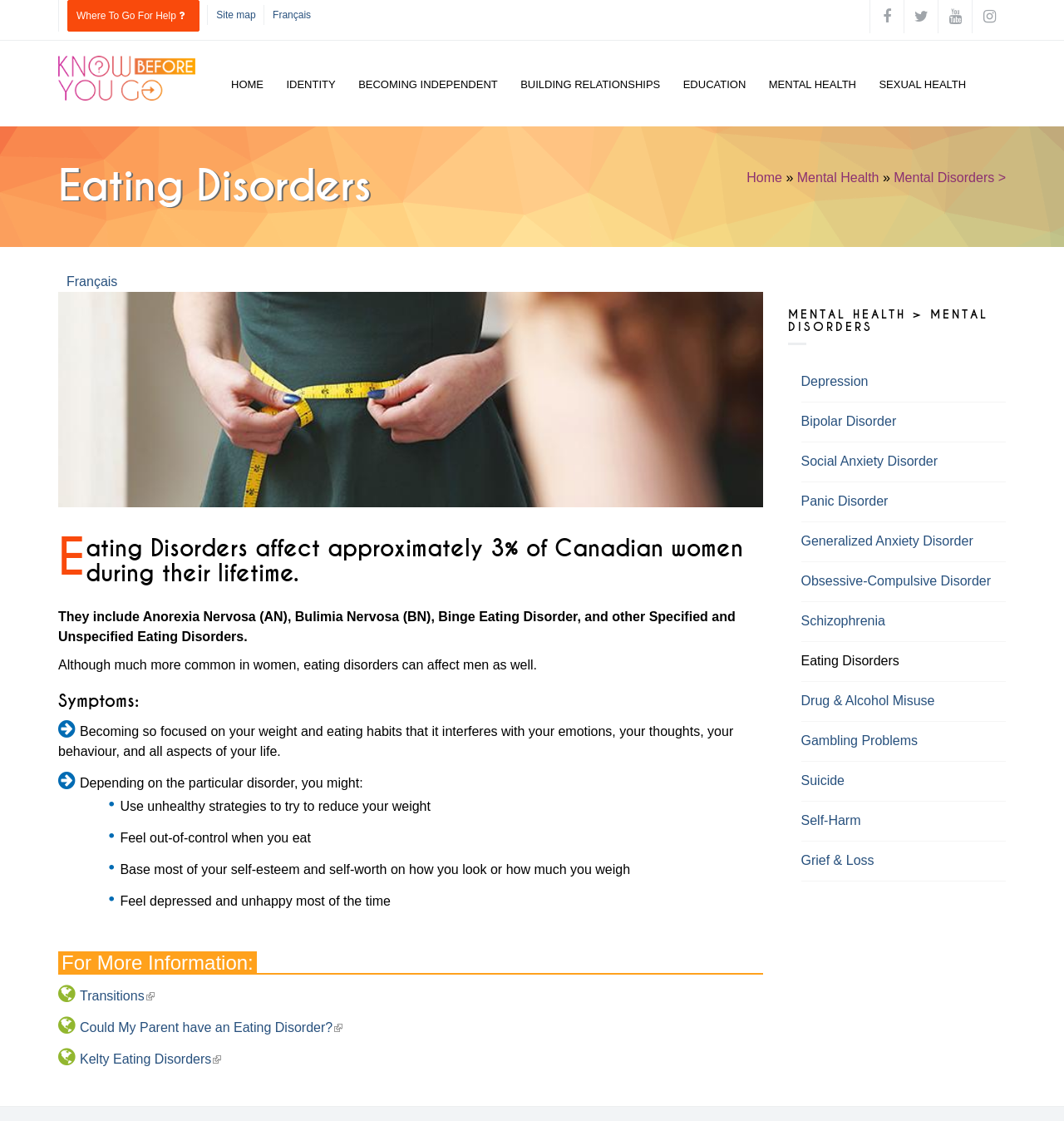Please mark the clickable region by giving the bounding box coordinates needed to complete this instruction: "Switch to 'Français'".

[0.256, 0.008, 0.292, 0.019]